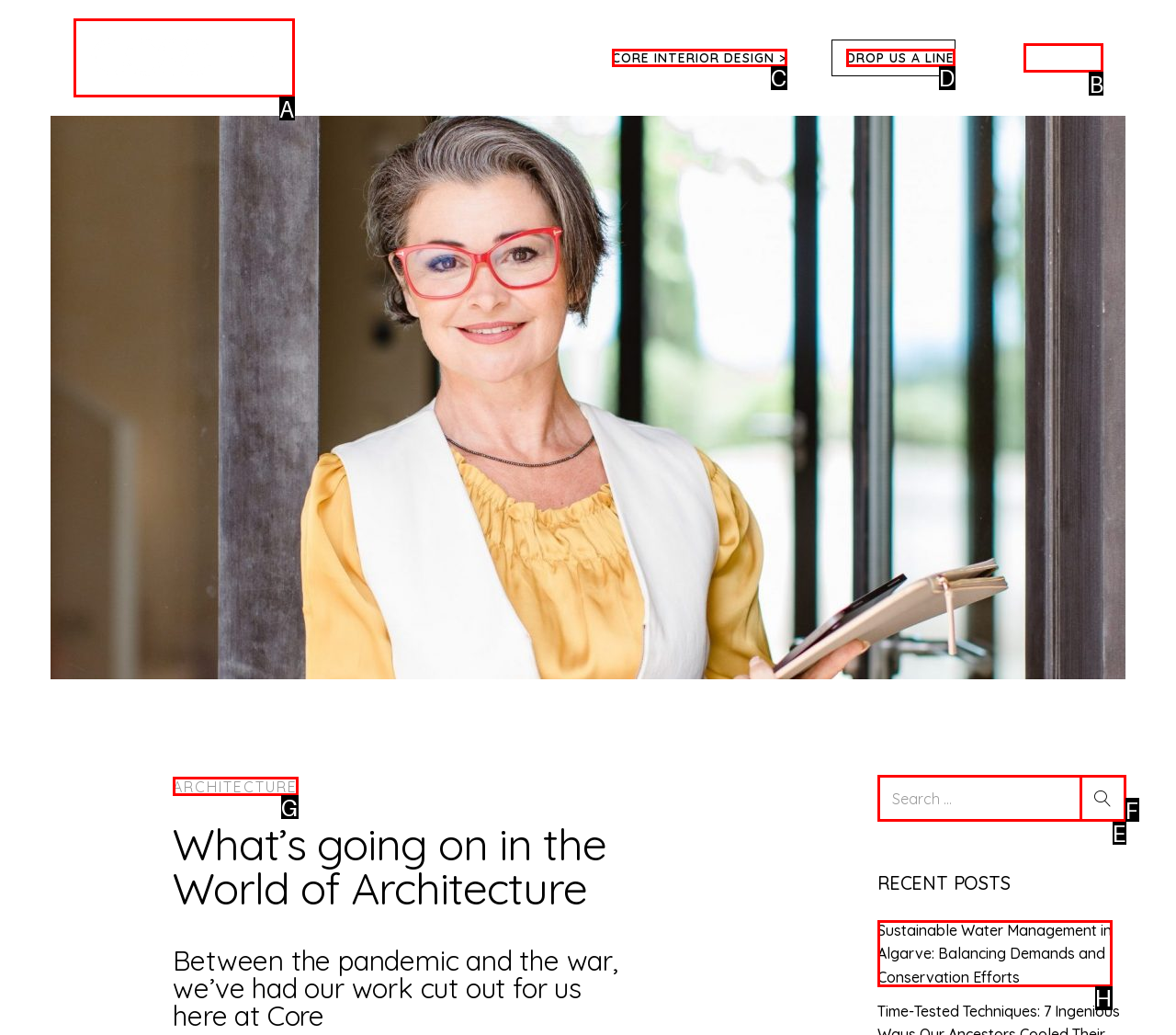Which choice should you pick to execute the task: open menu
Respond with the letter associated with the correct option only.

B